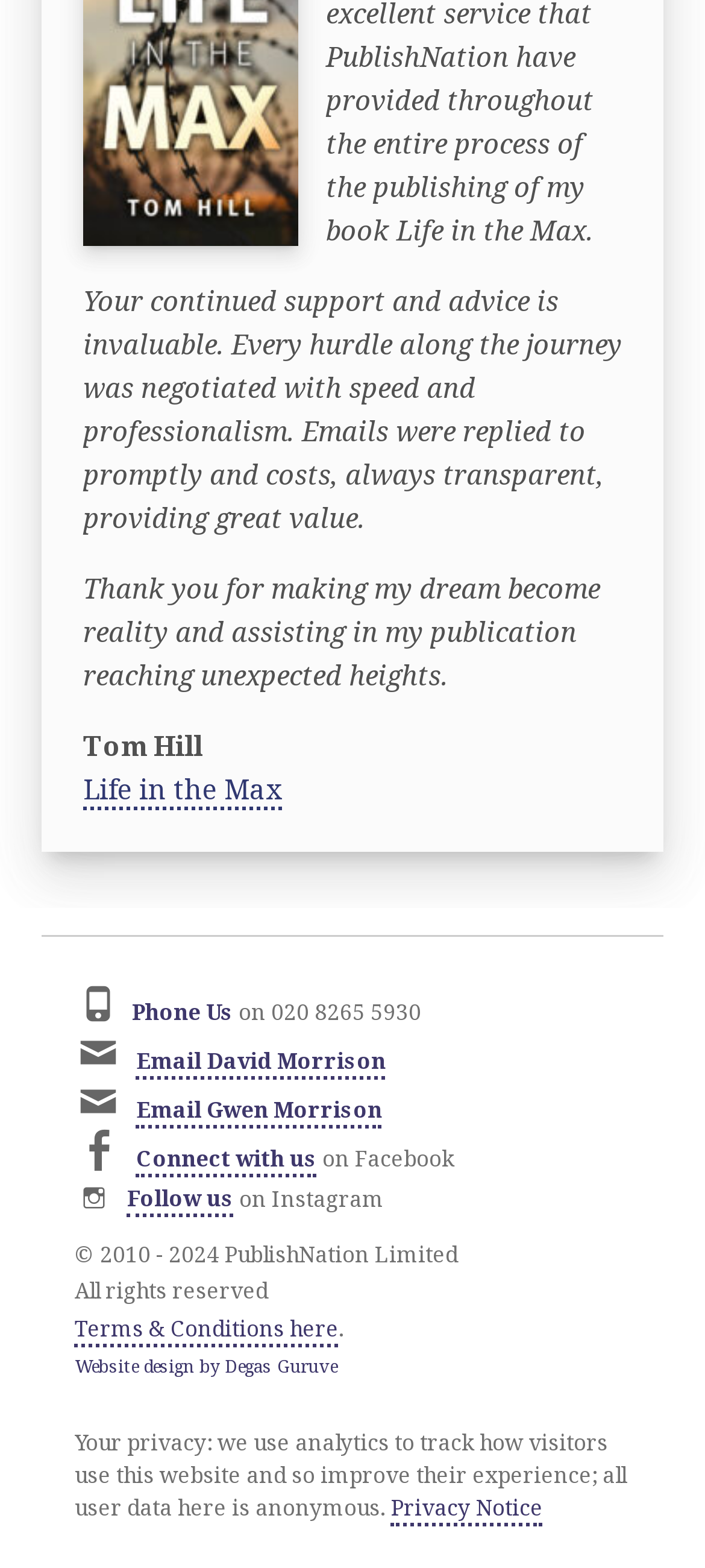Locate the bounding box coordinates of the element to click to perform the following action: 'Phone Us'. The coordinates should be given as four float values between 0 and 1, in the form of [left, top, right, bottom].

[0.187, 0.635, 0.331, 0.655]